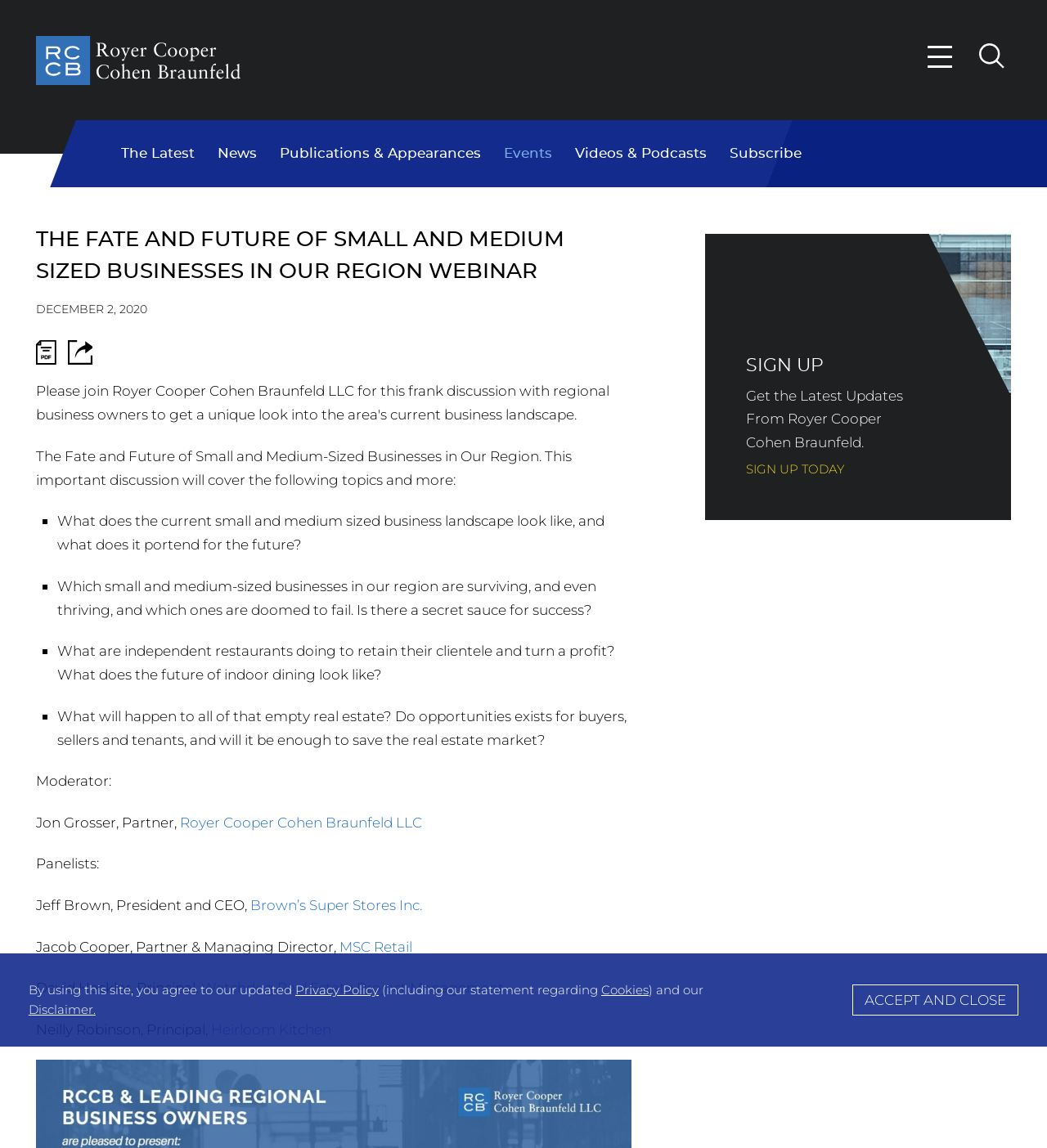Locate the bounding box coordinates of the element's region that should be clicked to carry out the following instruction: "Click the RCCB law firm link". The coordinates need to be four float numbers between 0 and 1, i.e., [left, top, right, bottom].

[0.034, 0.028, 0.23, 0.078]